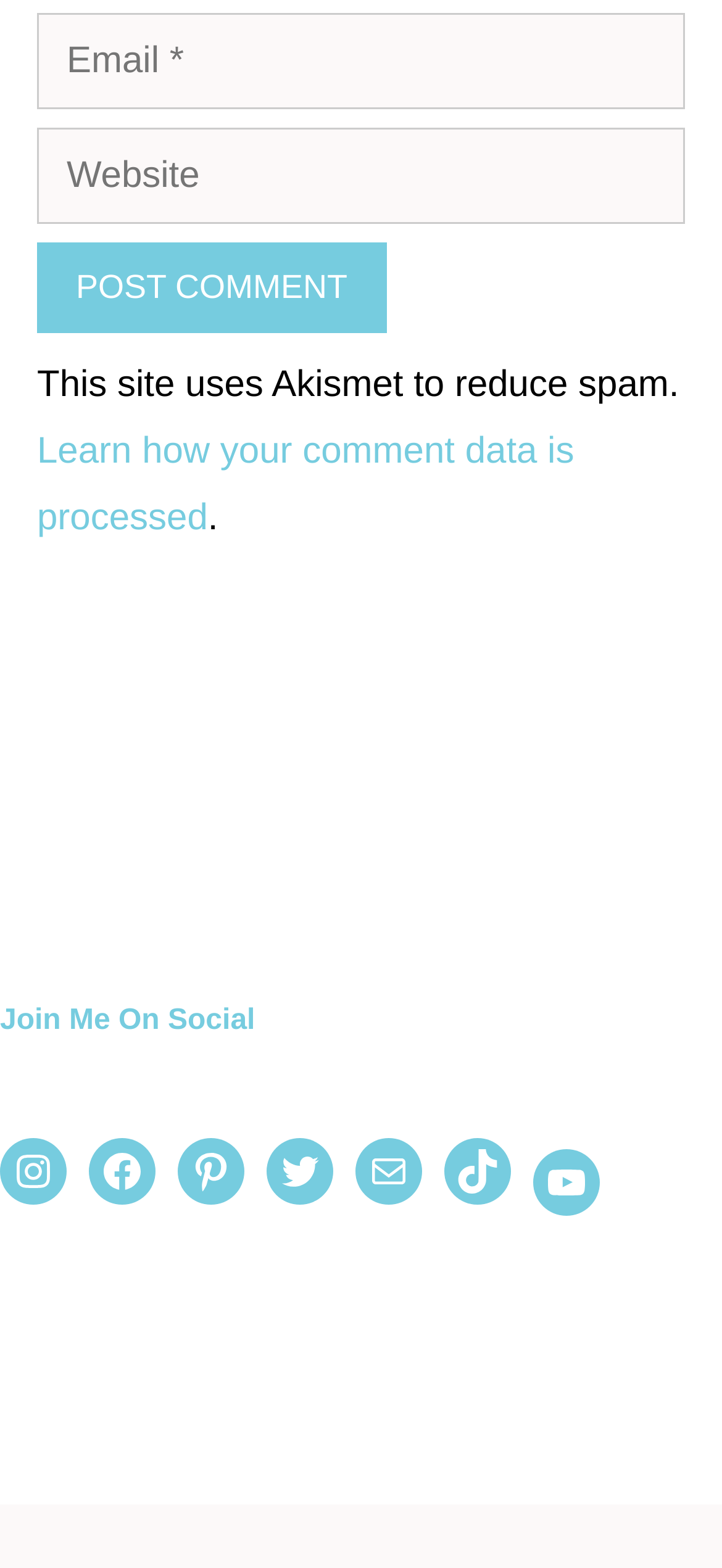Please determine the bounding box coordinates of the area that needs to be clicked to complete this task: 'Post a comment'. The coordinates must be four float numbers between 0 and 1, formatted as [left, top, right, bottom].

[0.051, 0.19, 0.535, 0.248]